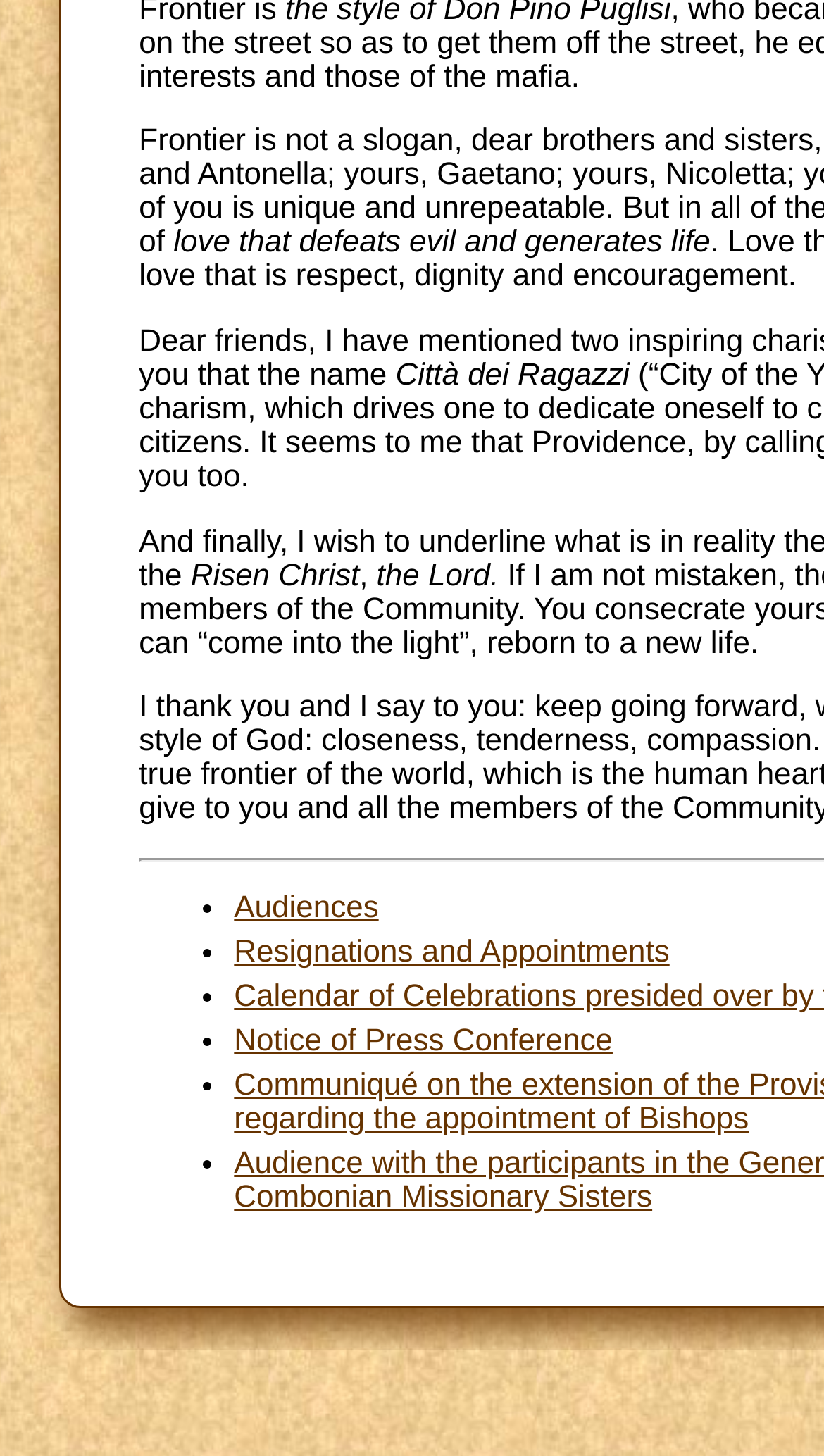Are there any images on the webpage?
Based on the screenshot, provide your answer in one word or phrase.

No